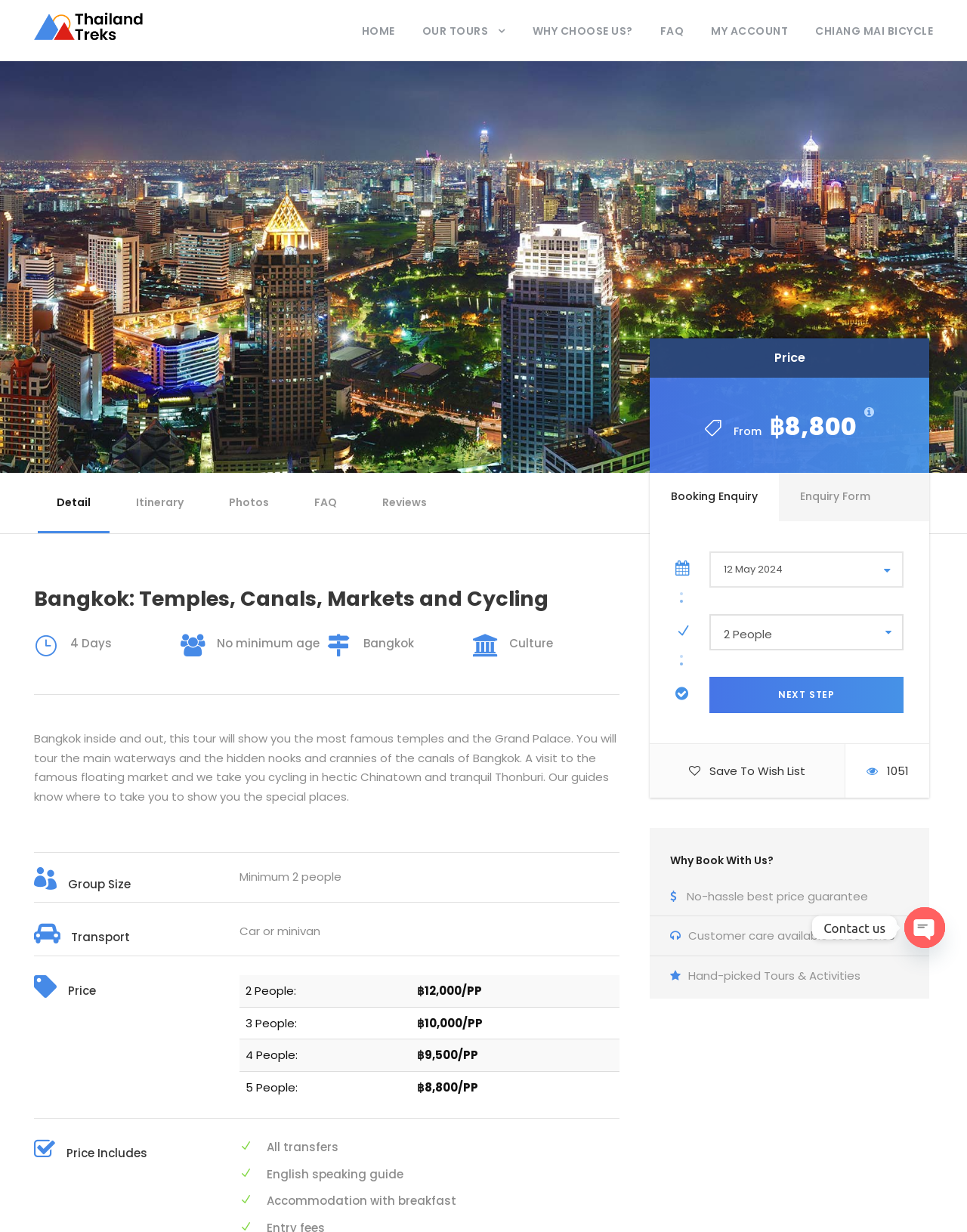Can you find and generate the webpage's heading?

Bangkok: Temples, Canals, Markets and Cycling